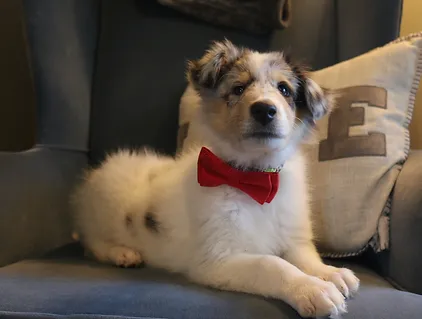Describe every aspect of the image in detail.

A charming puppy sits adorably on a cozy blue chair, radiating both innocence and elegance. This fluffy little dog, sporting a vibrant red bow tie, captures attention with its soft, white coat highlighted by subtle patches of color. The pup's expressive eyes gaze curiously, giving a sense of playful personality. Nearby, a decorative pillow with the letter "E" adds a touch of warmth to the scene, enhancing the inviting atmosphere. The overall composition evokes a feeling of comfort and joy, perfect for any pet lover.